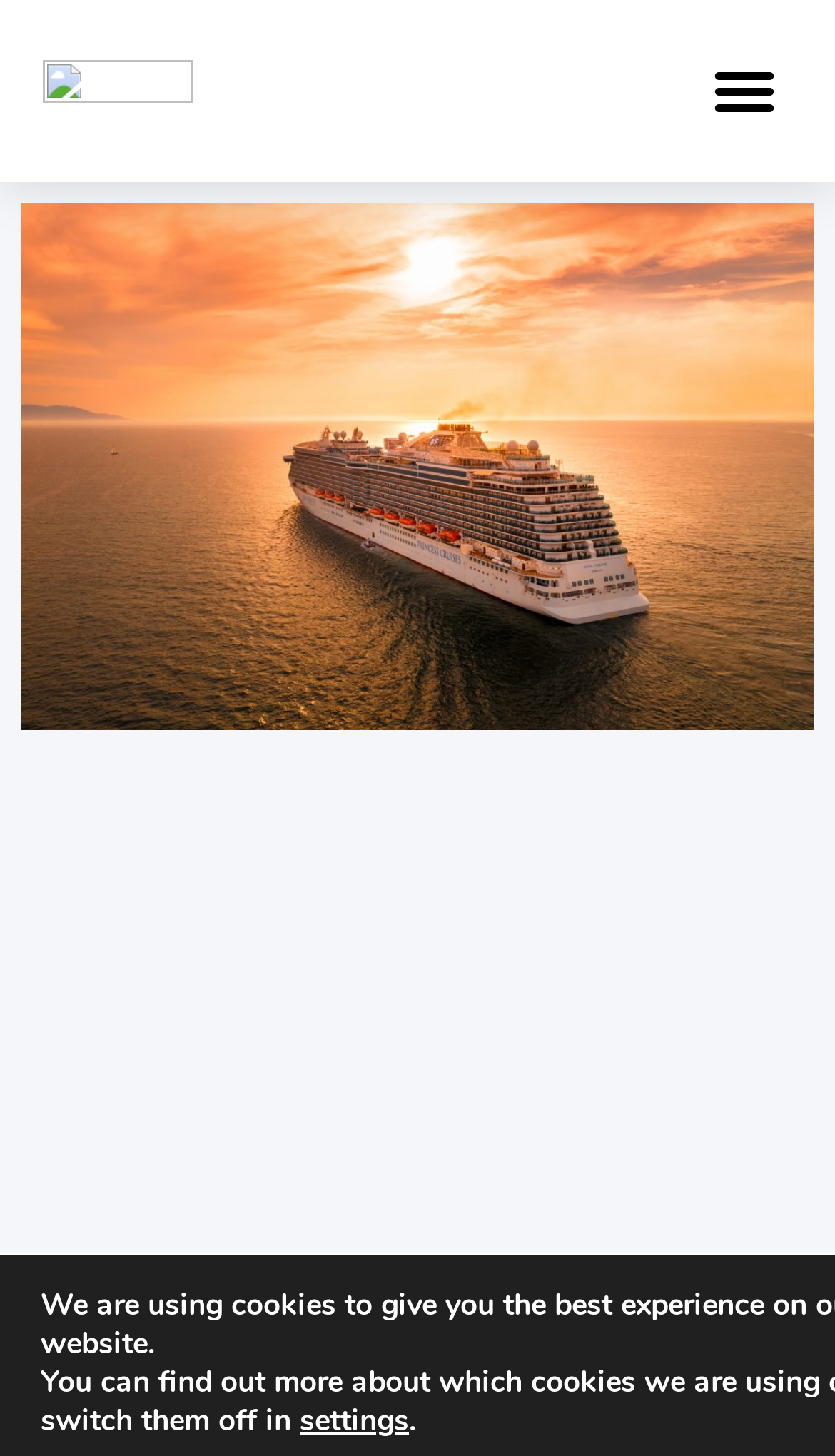Please provide a short answer using a single word or phrase for the question:
What is the theme of the image on the webpage?

Romantic locations